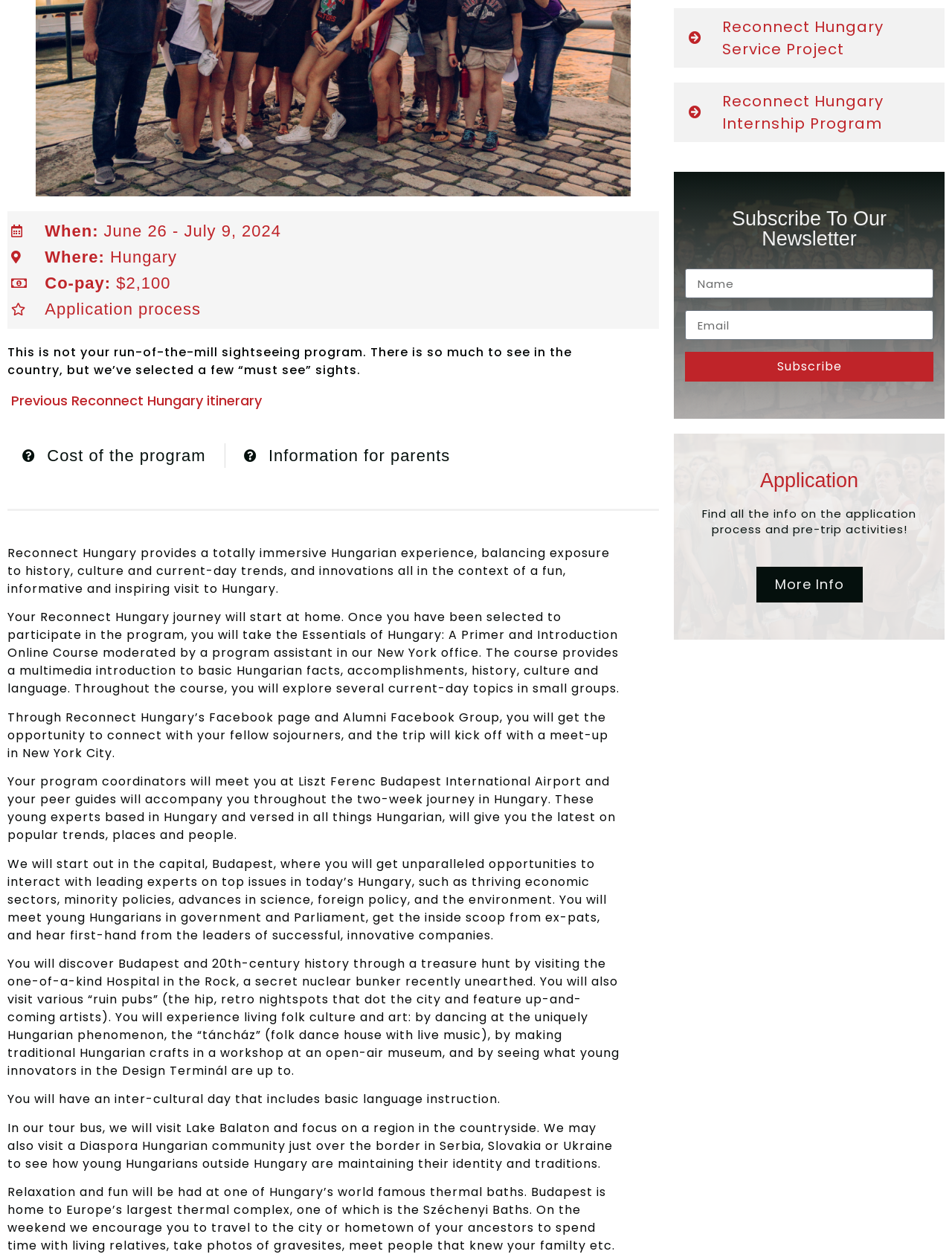Identify the bounding box for the given UI element using the description provided. Coordinates should be in the format (top-left x, top-left y, bottom-right x, bottom-right y) and must be between 0 and 1. Here is the description: Information for parents

[0.256, 0.352, 0.473, 0.371]